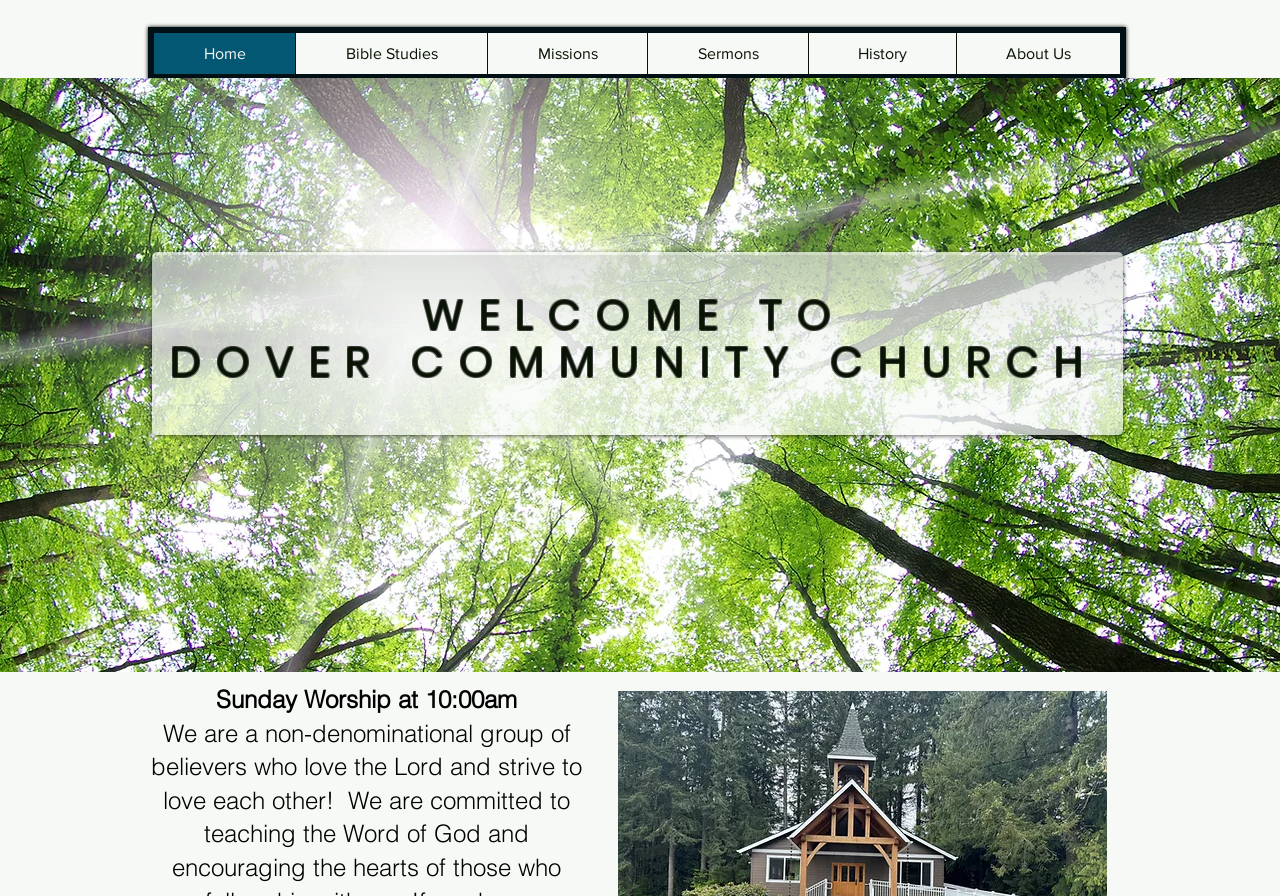What time is Sunday Worship?
Refer to the image and provide a one-word or short phrase answer.

10:00am